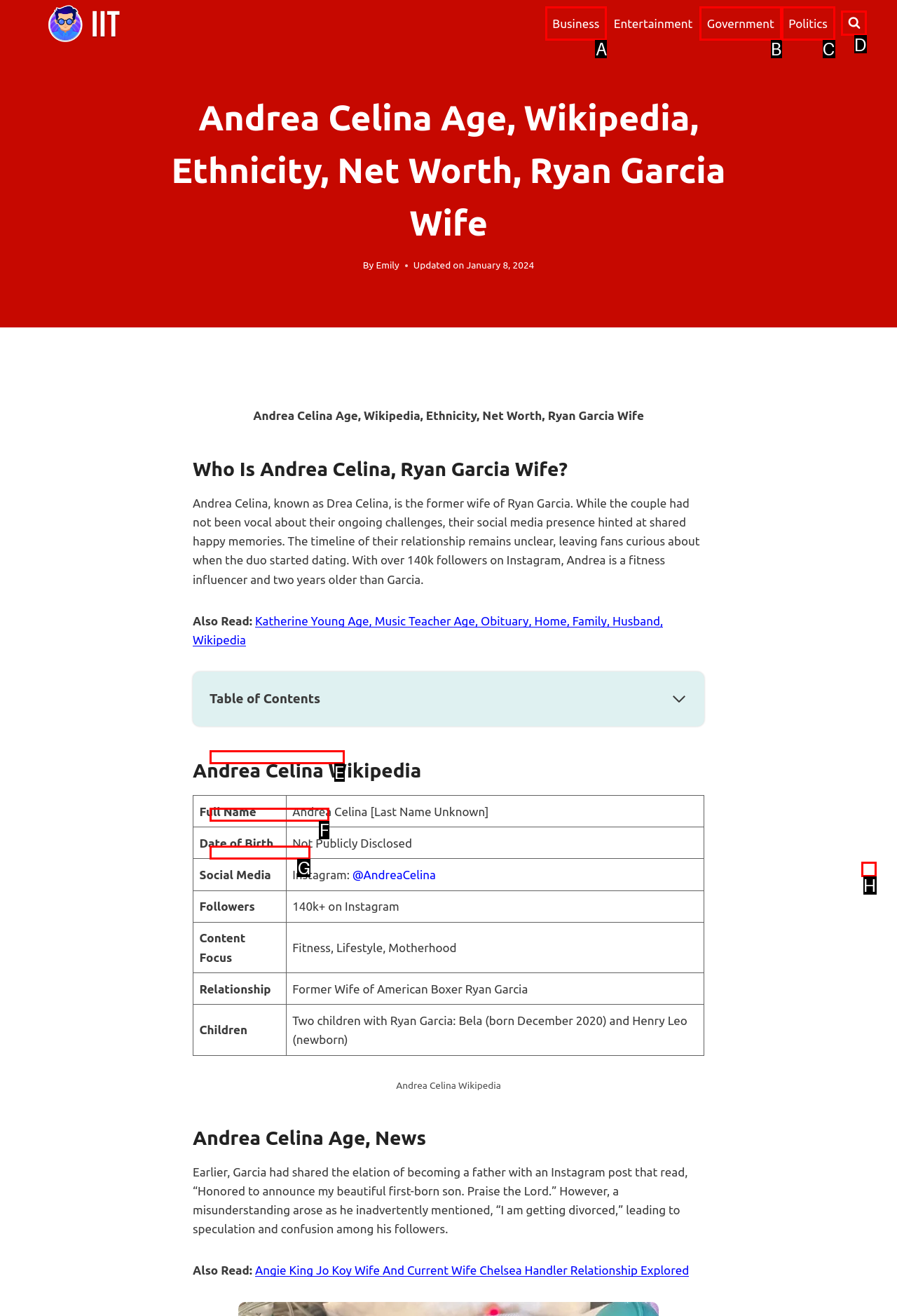Select the correct UI element to complete the task: Click the 'View Search Form' button
Please provide the letter of the chosen option.

D